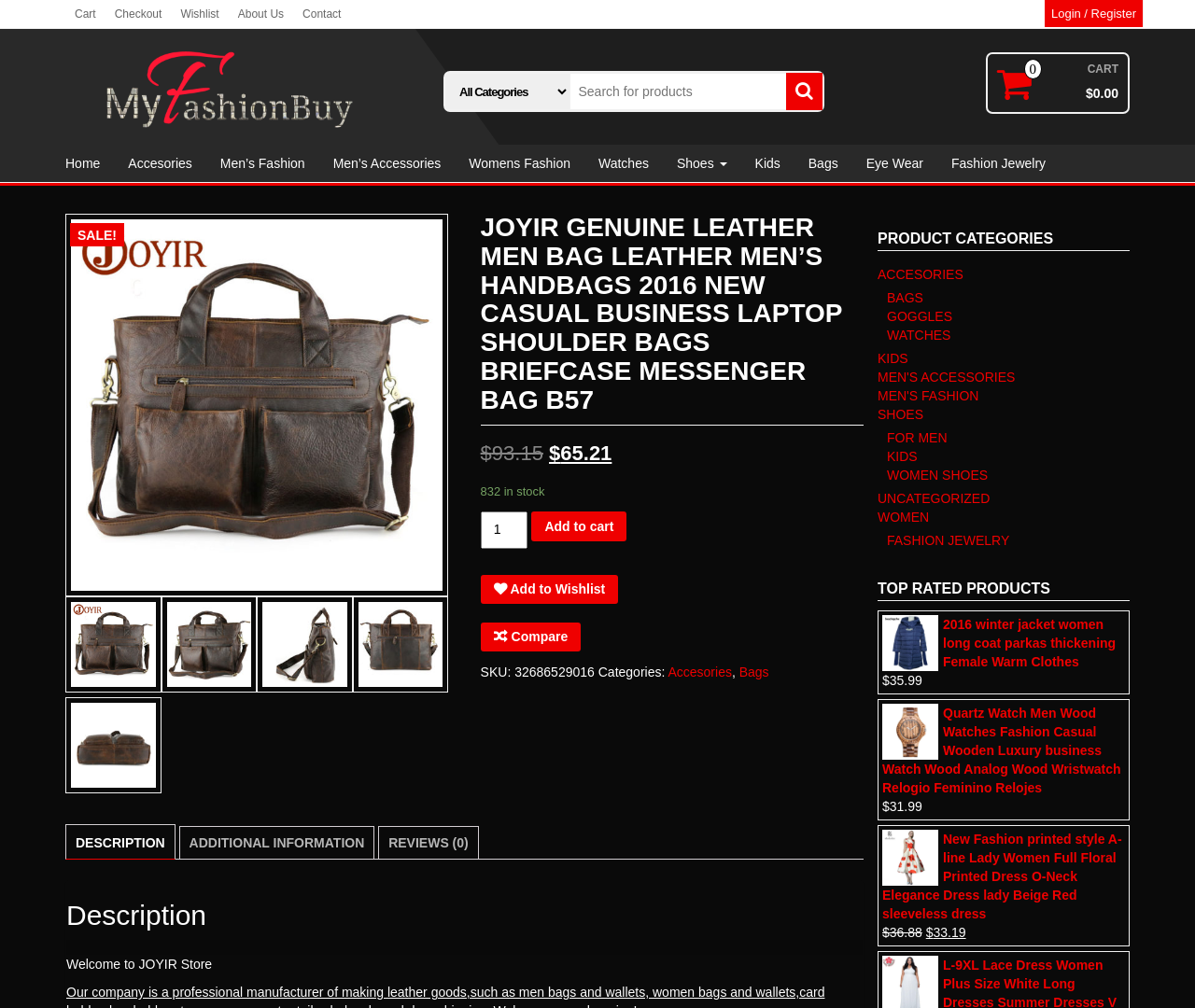Identify the bounding box coordinates necessary to click and complete the given instruction: "Search for products".

[0.477, 0.072, 0.687, 0.109]